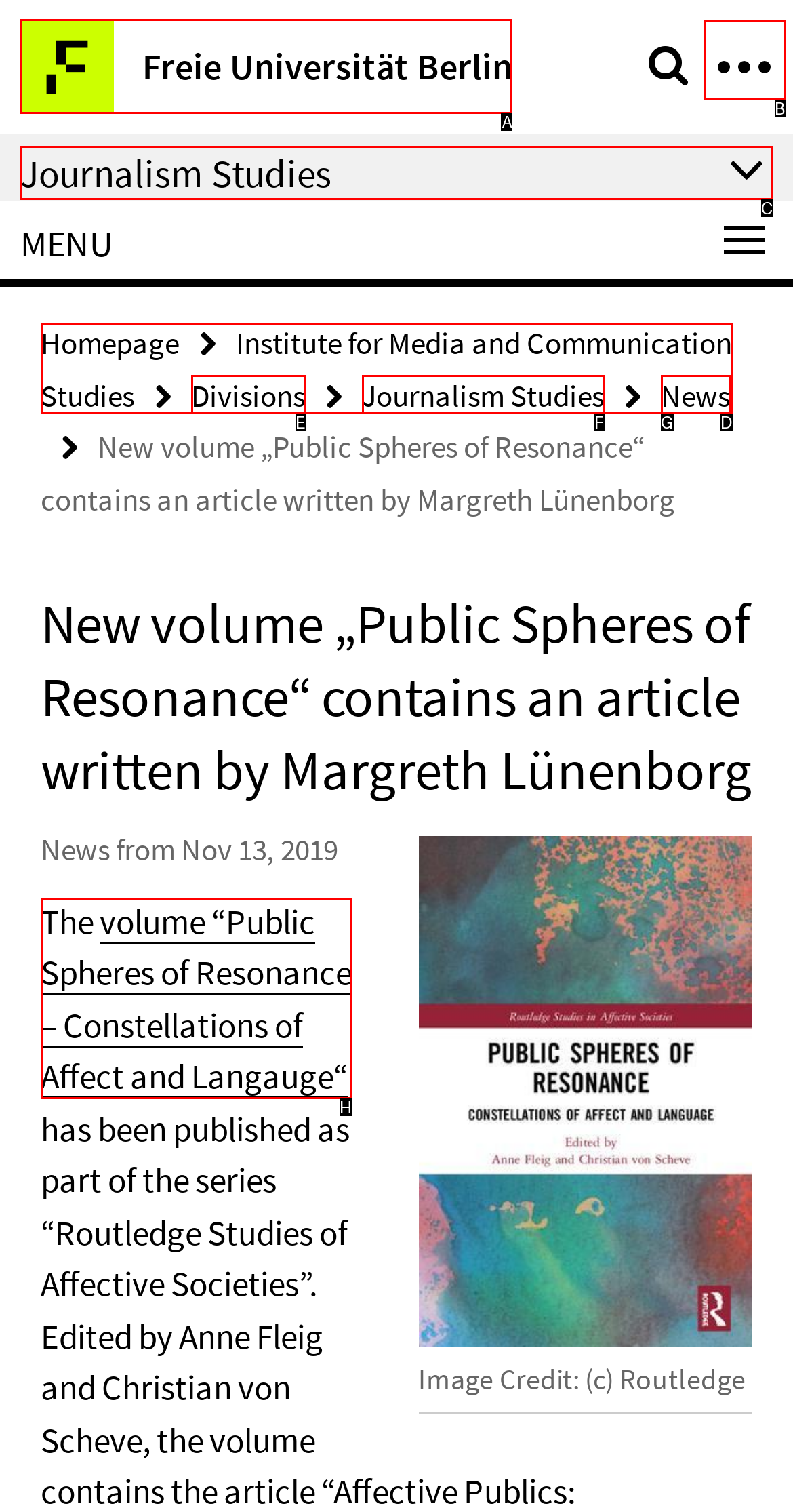Choose the letter of the element that should be clicked to complete the task: go to Freie Universität Berlin
Answer with the letter from the possible choices.

A